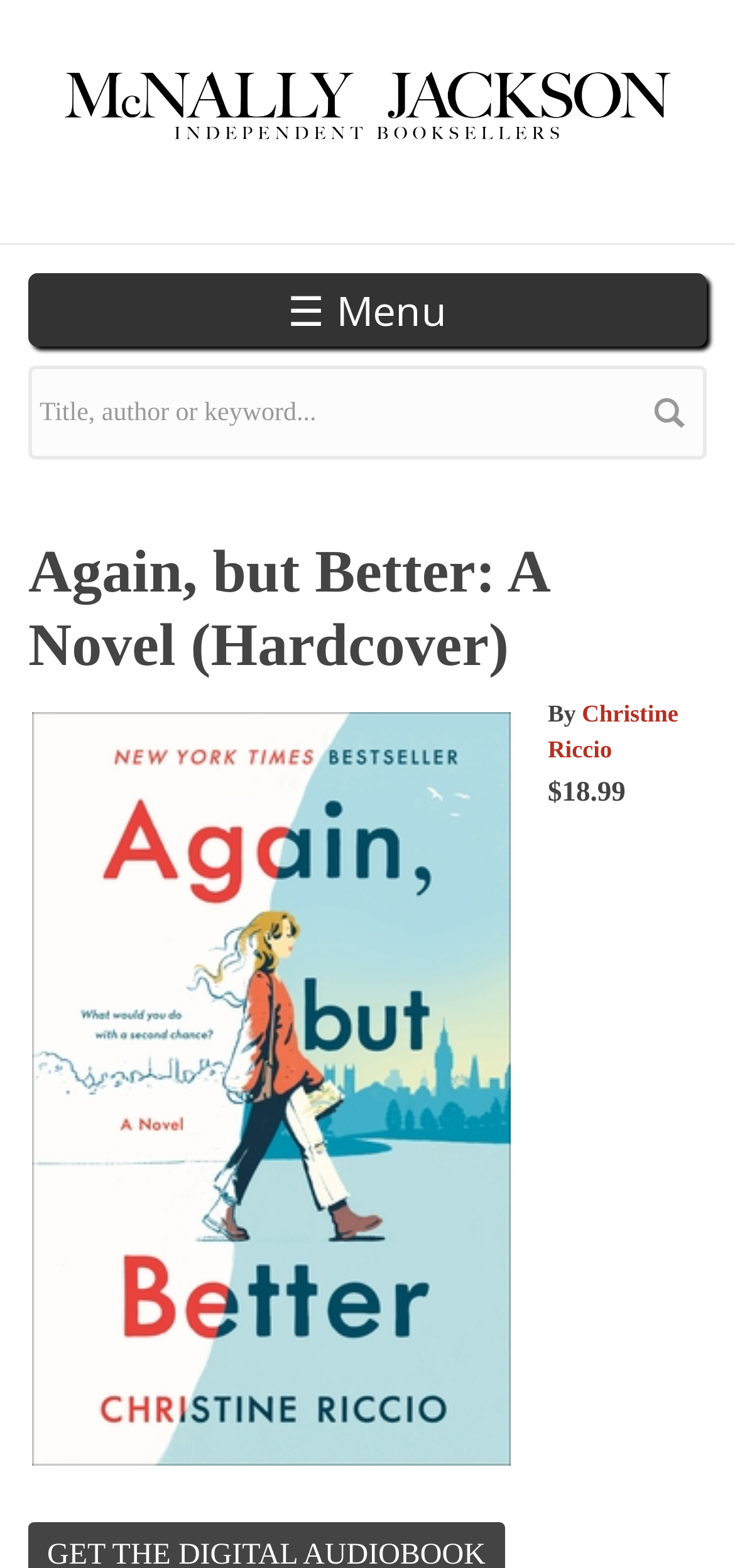Generate a thorough caption that explains the contents of the webpage.

The webpage appears to be a product page for a book, "Again, but Better: A Novel" by Christine Riccio, on the McNally Jackson Books website. At the top left corner, there is a link to skip to the main content. Next to it, there is a small icon with the text "☰ Menu". 

Below the top navigation, there is a search form with a heading "Search form" and a text box where users can input their search queries. The text box has a placeholder text "Title, author or keyword...". To the right of the text box, there is a search button.

The main content of the page is dedicated to the book. The book title "Again, but Better: A Novel (Hardcover)" is displayed prominently in a heading. Below the title, there is an image of the book cover, which is also a link to the book's details. 

To the right of the book cover, the author's name "Christine Riccio" is displayed as a link. Below the author's name, the book's price "$18.99" is shown.